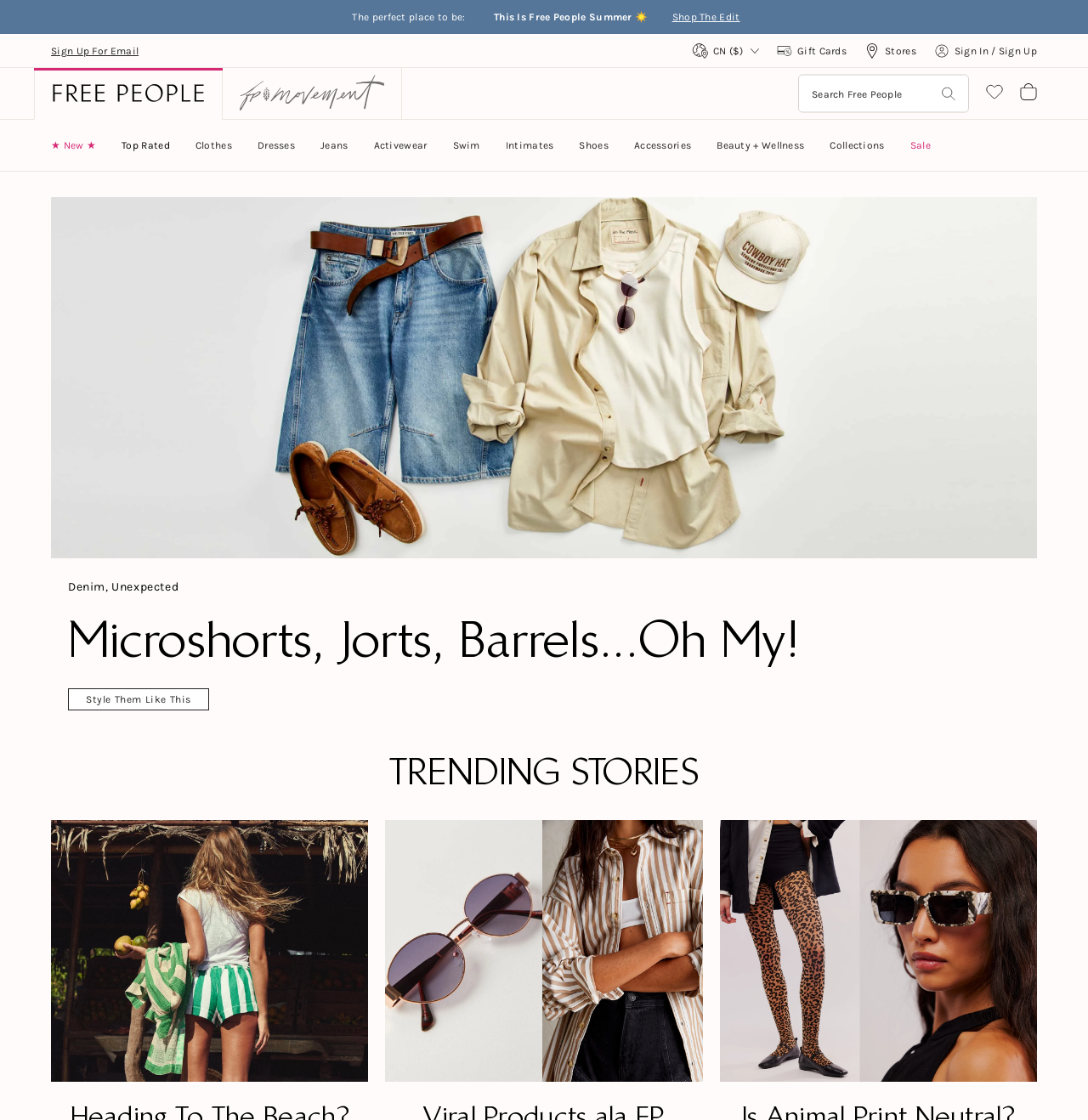Predict the bounding box coordinates of the area that should be clicked to accomplish the following instruction: "Search for something". The bounding box coordinates should consist of four float numbers between 0 and 1, i.e., [left, top, right, bottom].

[0.694, 0.067, 0.854, 0.1]